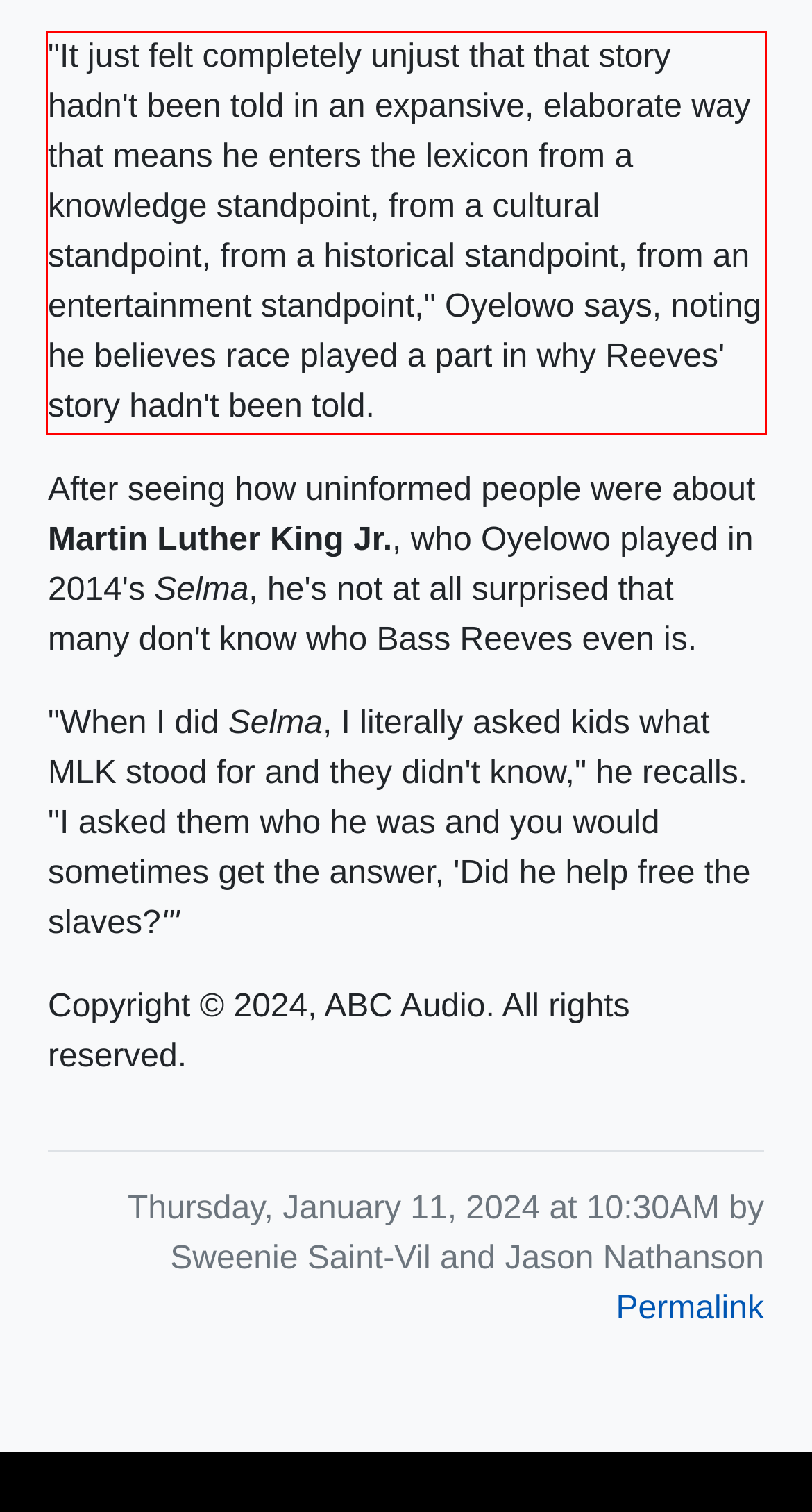By examining the provided screenshot of a webpage, recognize the text within the red bounding box and generate its text content.

"It just felt completely unjust that that story hadn't been told in an expansive, elaborate way that means he enters the lexicon from a knowledge standpoint, from a cultural standpoint, from a historical standpoint, from an entertainment standpoint," Oyelowo says, noting he believes race played a part in why Reeves' story hadn't been told.